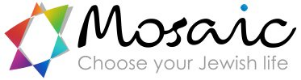Break down the image and provide a full description, noting any significant aspects.

The image features the logo of "Mosaic," which is accompanied by the tagline "Choose your Jewish life." The logo is designed with vibrant colors arranged in a star-like pattern, reflecting a sense of community and celebration of Jewish identity. This branding aims to resonate with individuals seeking to explore and engage with their Jewish heritage and lifestyle choices. The visual elements convey inclusivity and the richness of Jewish culture, inviting viewers to connect with the values and experiences that Mosaic promotes.